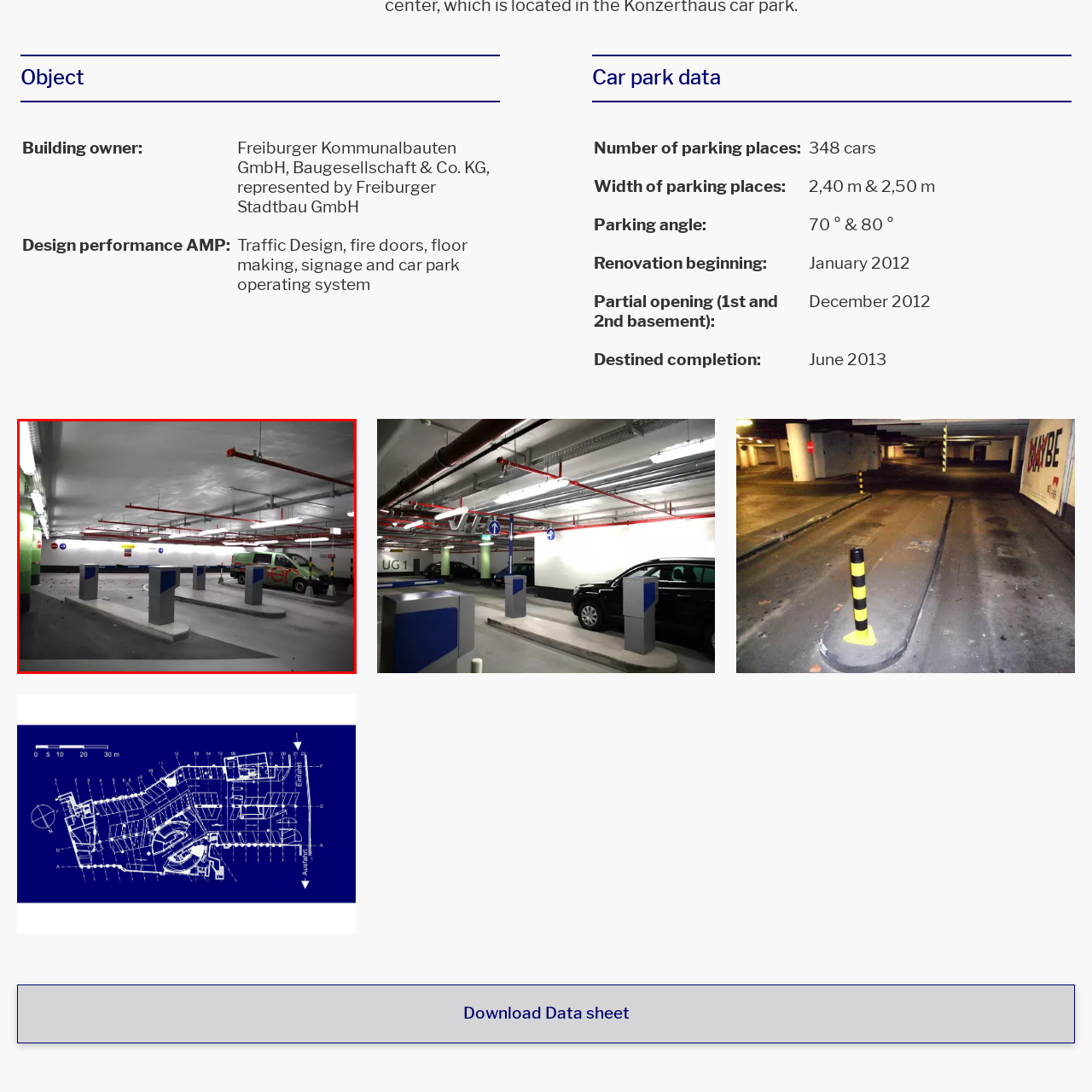Deliver a detailed explanation of the elements found in the red-marked area of the image.

The image depicts an interior view of a modern underground car park. The space is well-lit with a clean, white ceiling and illuminated fixtures situated along the perimeter. Brightly colored green and red piping runs along the ceiling, complementing the overall industrial aesthetic. 

Prominently featured are several parking spaces marked by grey concrete barriers and delineated with light-colored lines on the floor. Each barrier is equipped with a blue panel, possibly indicating reserved or designated parking spots. In the background, a vehicle with green branding, likely belonging to a service company, is parked prominently, showcasing a blend of functionality and design within the car park.

The environment appears orderly yet features some debris on the ground, hinting at previous use or construction. Signage on the walls, including traffic control signals, contributes to a sense of organized navigation for vehicles and pedestrians. Overall, the space is designed to facilitate efficient parking while maintaining a modern, operationally smart environment.